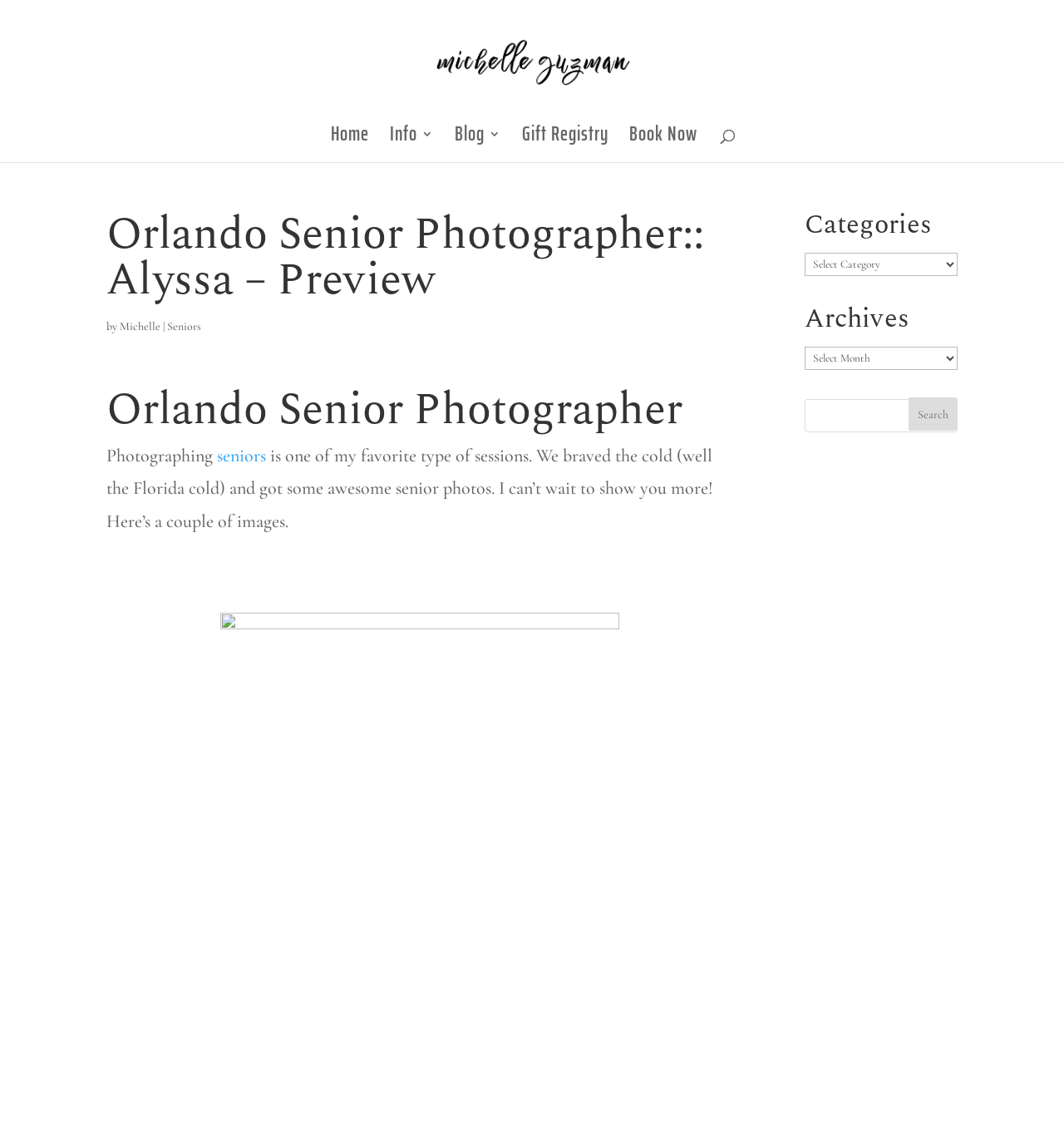Detail the webpage's structure and highlights in your description.

This webpage is about Orlando Senior Photographer, specifically showcasing a preview of a senior photo session with Alyssa. At the top left, there is a logo image of "Michelle Guzman Photographer" with a link to the photographer's website. Below the logo, there is a navigation menu with links to "Home", "Info 3", "Blog 3", "Gift Registry", and "Book Now".

The main content of the page is divided into two sections. On the left side, there is a heading "Orlando Senior Photographer:: Alyssa – Preview" followed by a brief description of the photo session, which mentions photographing seniors and braving the cold to take some awesome senior photos. Below this description, there is a small gap, and then a continuation of the text.

On the right side, there are three sections: "Categories", "Archives", and a search bar. The "Categories" and "Archives" sections have dropdown menus, and the search bar has a text box and a "Search" button.

Throughout the page, there are no images of the senior photo session, but the text suggests that they will be shown later. The overall layout is organized, with clear headings and concise text, making it easy to navigate and read.